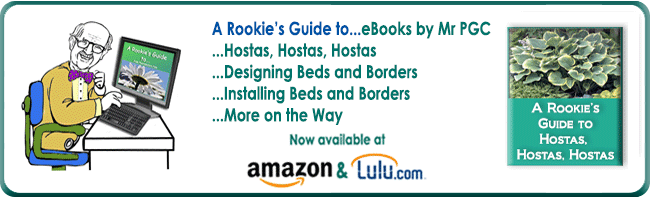Describe the image with as much detail as possible.

The image features a colorful promotional banner for a series of eBooks authored by "Mr. PGC." It highlights various gardening topics, notably "Hostas, Hostas, Hostas," along with guides on designing beds and borders, and details about installation techniques. 

In the center, a cheerful character dressed in a blue jacket and bowtie sits at a computer, indicating a friendly and approachable tone. Adjacent to the character, there's an eBook cover displayed, featuring lush green hosta plants, reinforcing the gardening theme. 

The banner promotes accessibility to these eBooks, stating they are available on platforms like Amazon and Lulu.com. Overall, the design combines informative text and engaging visuals to attract gardening enthusiasts.